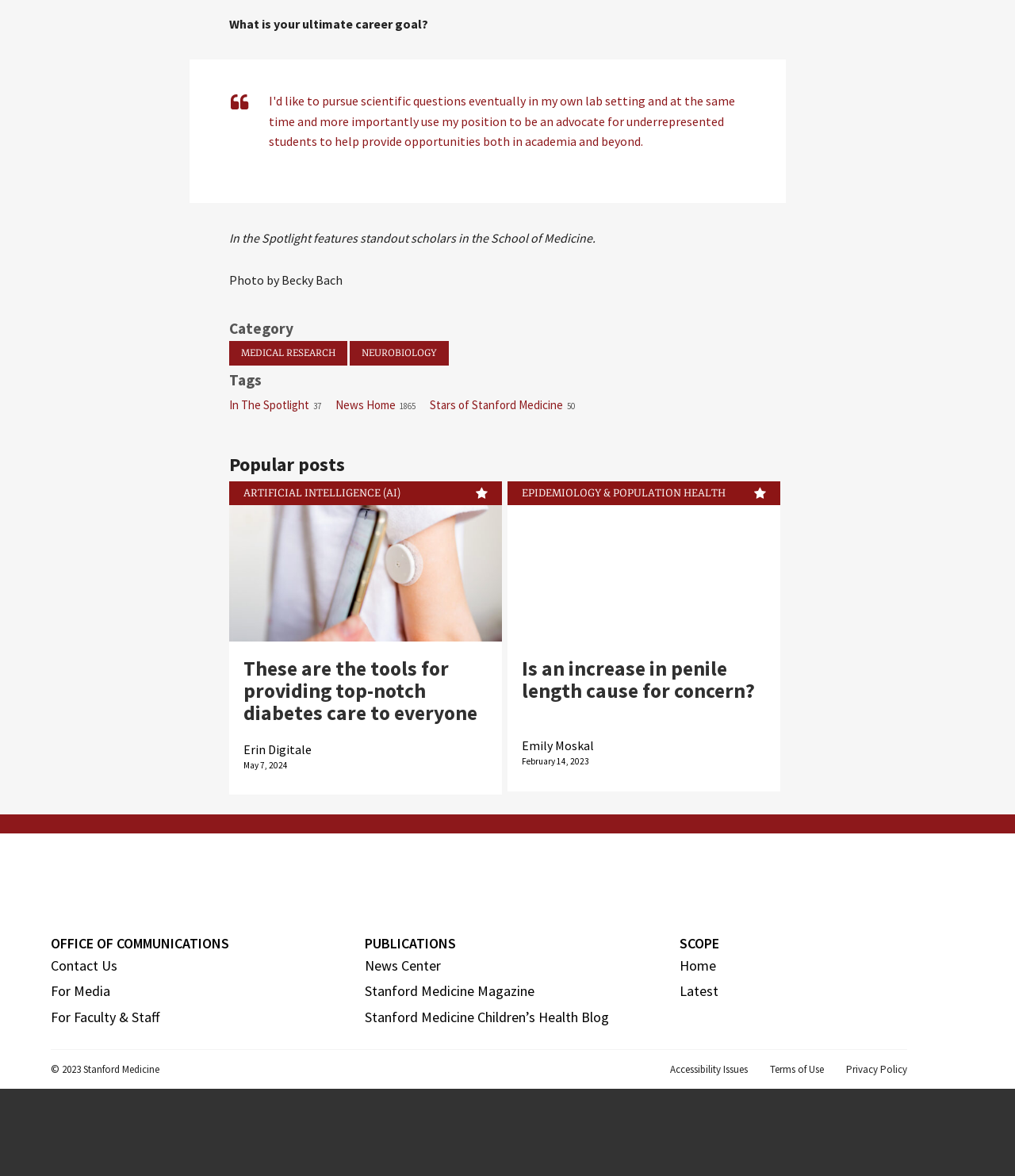Provide a single word or phrase to answer the given question: 
How many categories are listed in the footer?

2